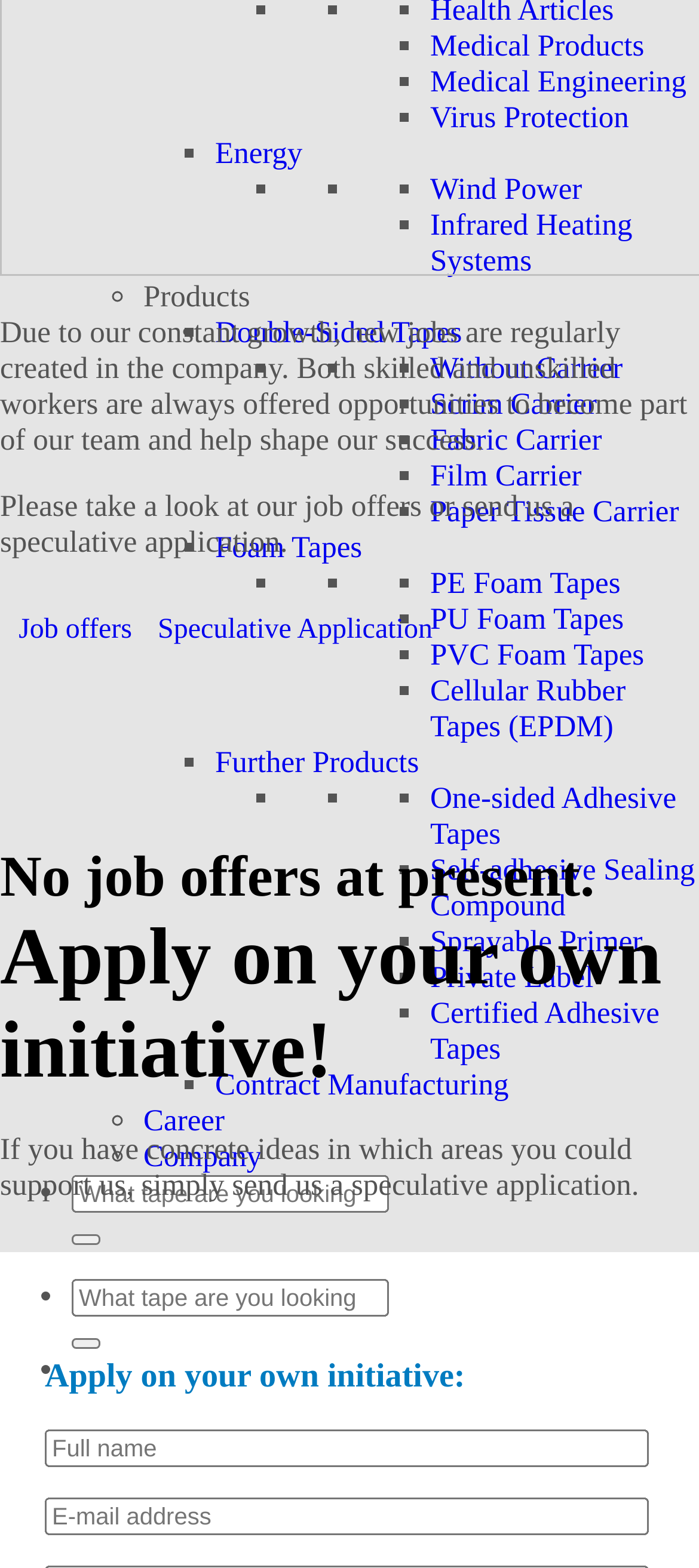What is the company's approach to job applications?
Use the screenshot to answer the question with a single word or phrase.

Open to speculative applications